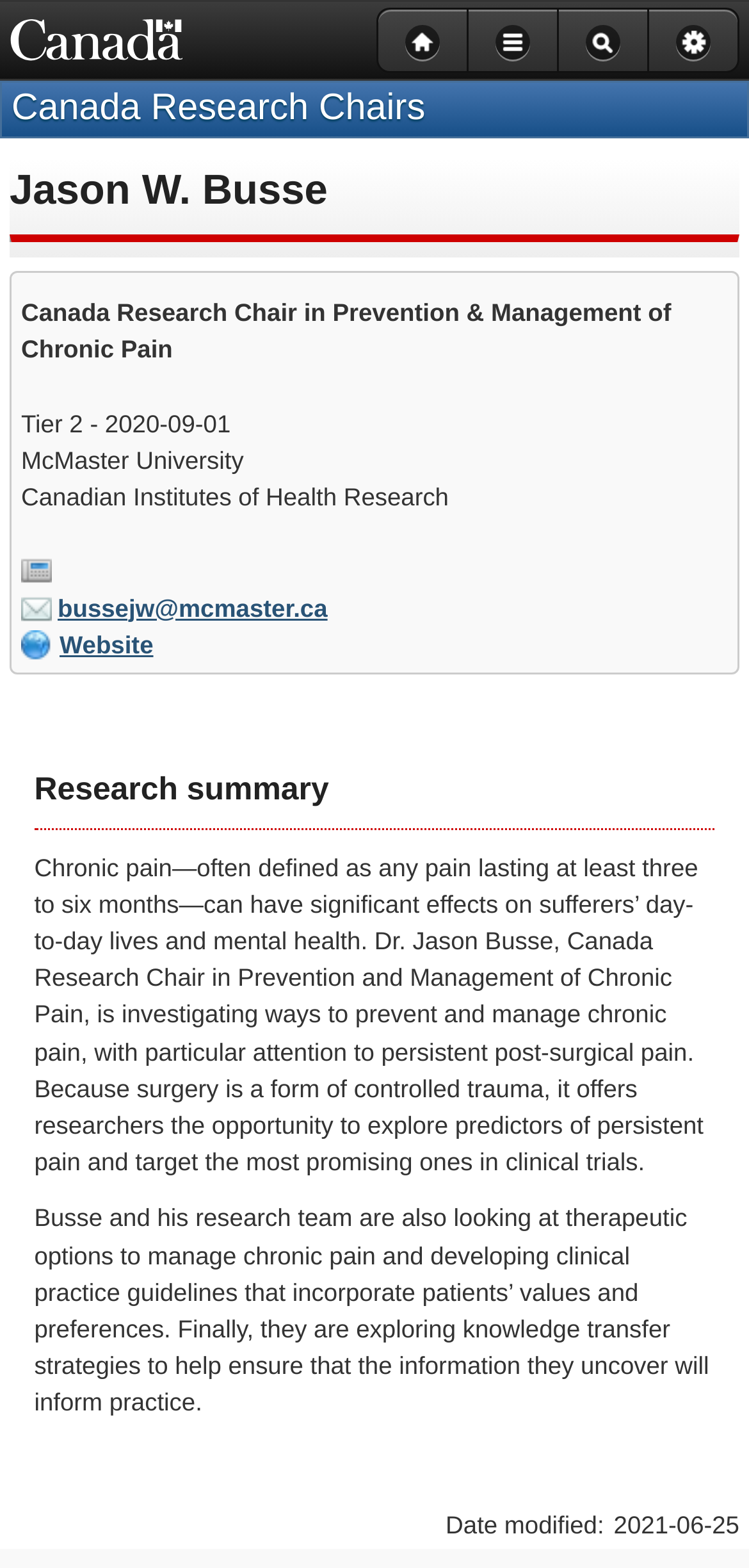Look at the image and write a detailed answer to the question: 
What is the email address of Dr. Jason Busse?

The email address of Dr. Jason Busse can be found in the link element with the text 'bussejw@mcmaster.ca' which is located below the research focus element.